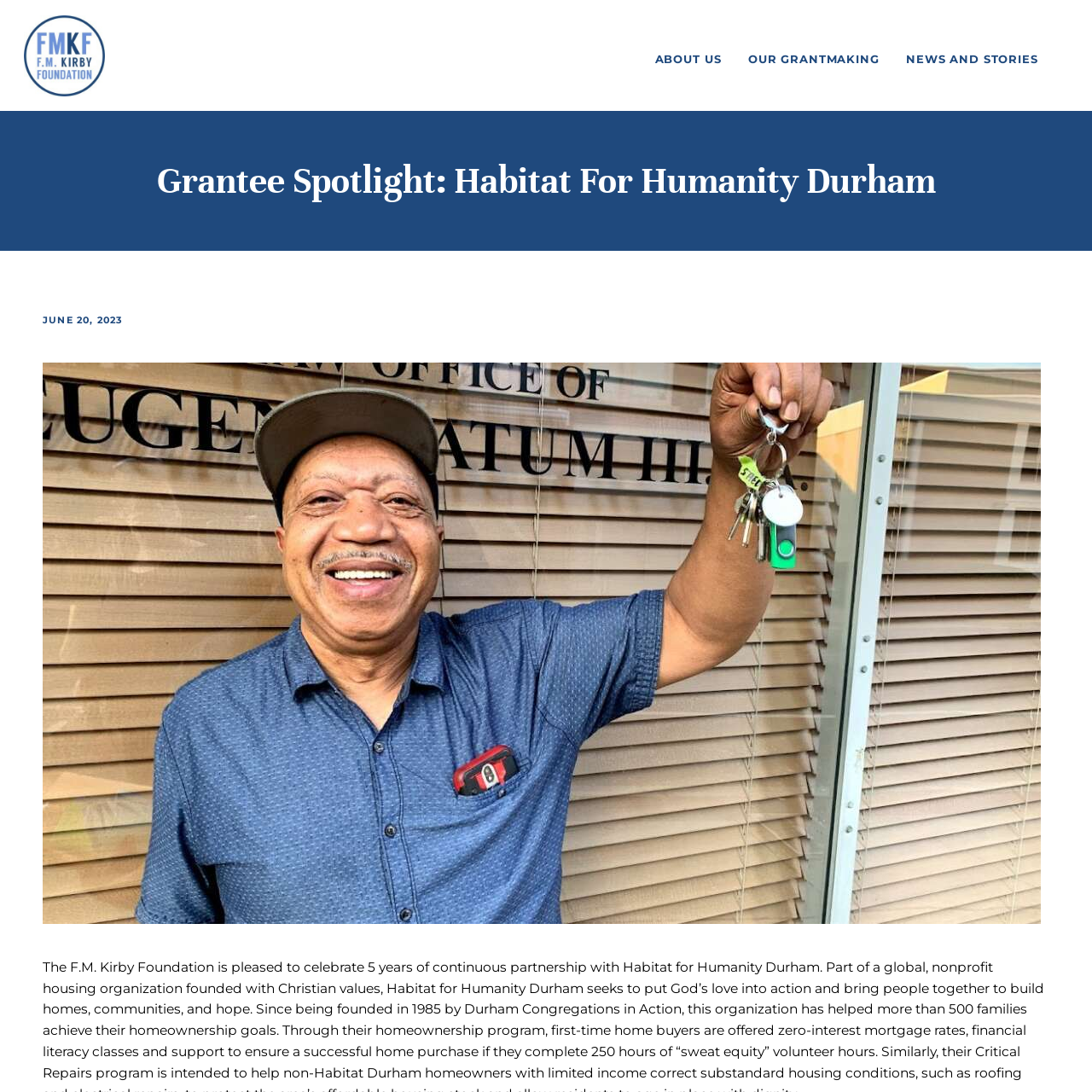Based on the visual content of the image, answer the question thoroughly: What is the foundation's name?

The webpage has a link 'F. M. KIRBY FOUNDATION' which suggests that this is the name of the foundation. This link is located at the top of the webpage and has a similar bounding box coordinate to the main navigation links.